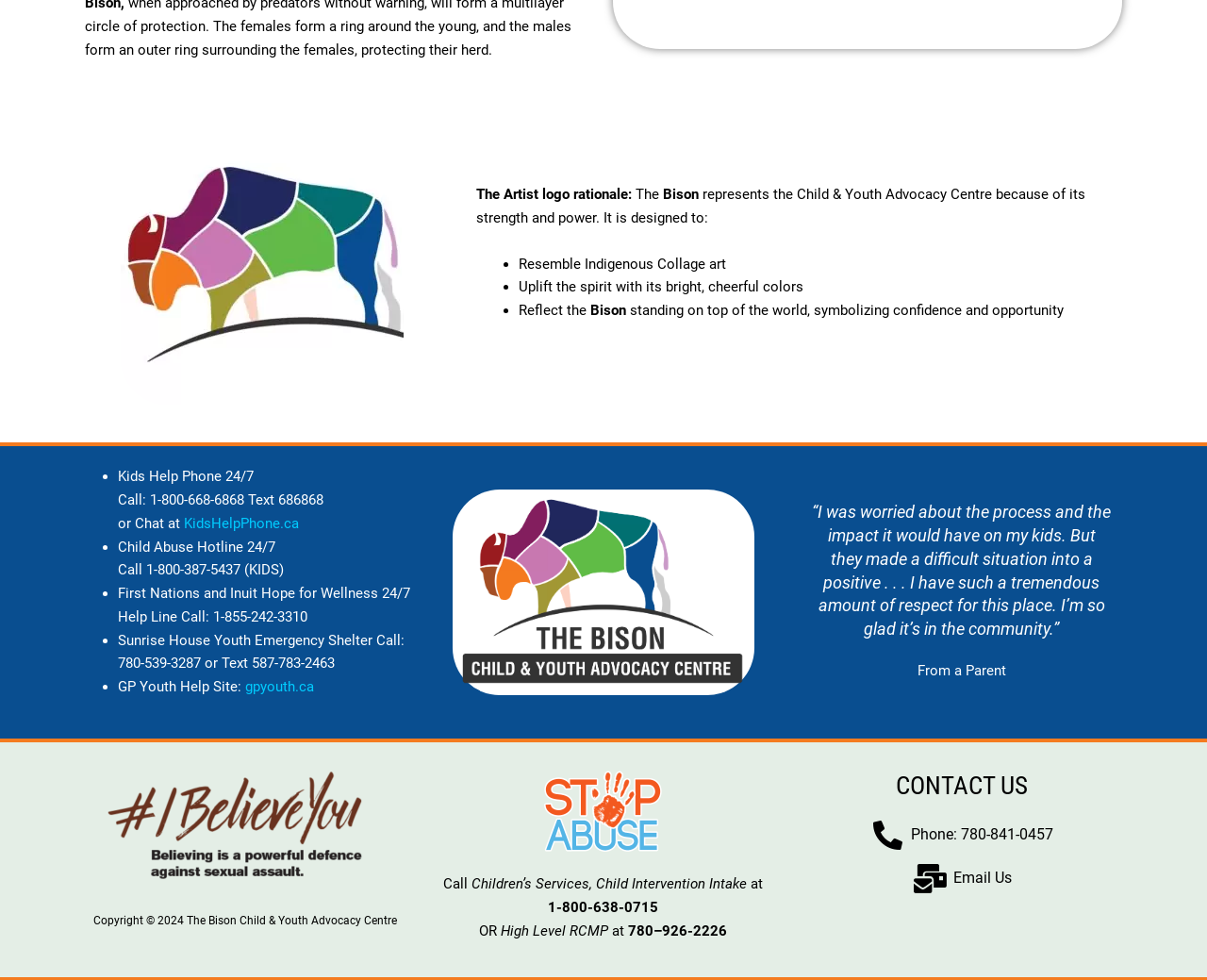Locate the bounding box of the UI element based on this description: "KidsHelpPhone.ca". Provide four float numbers between 0 and 1 as [left, top, right, bottom].

[0.152, 0.525, 0.248, 0.543]